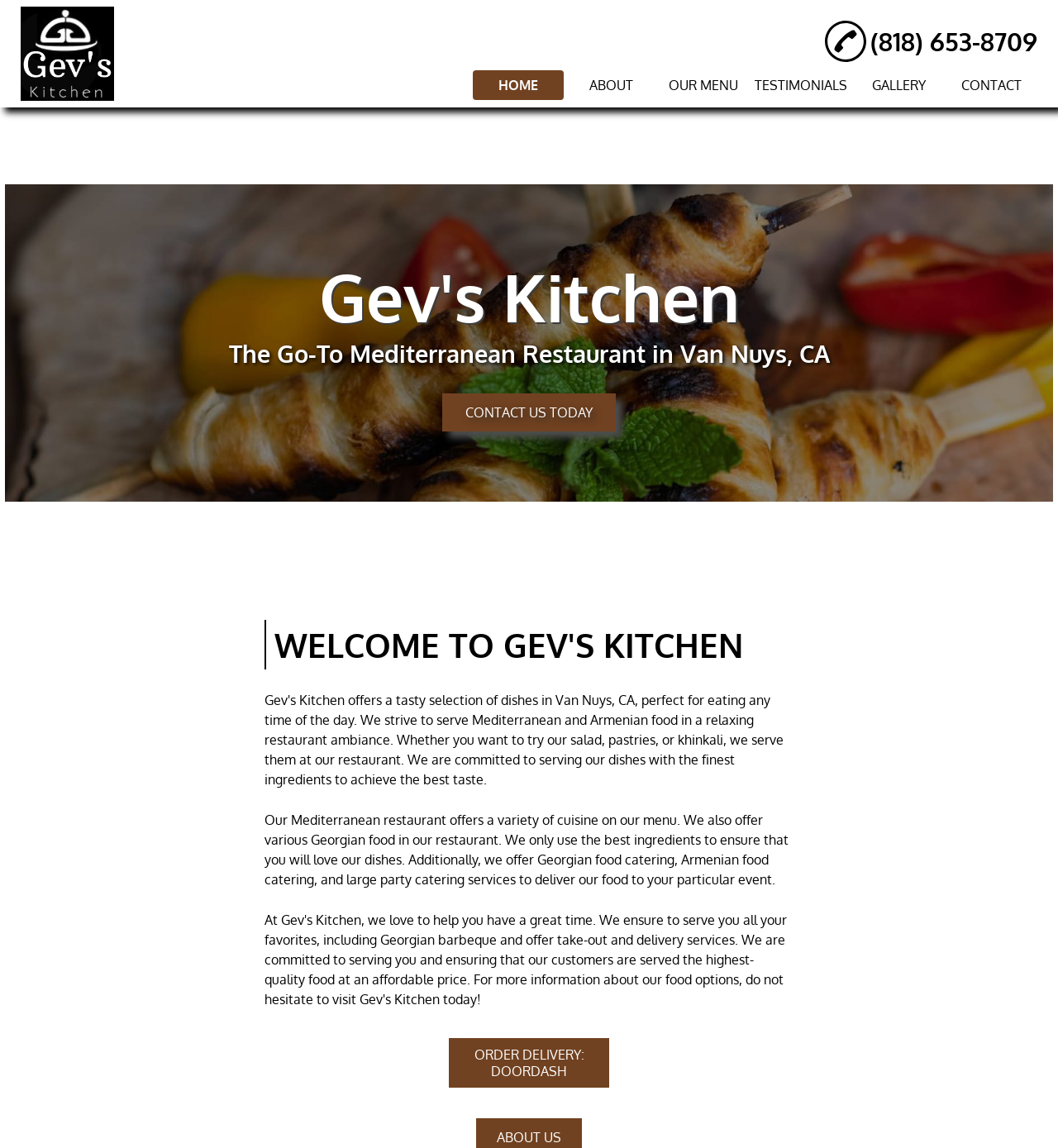Please answer the following question using a single word or phrase: 
What type of cuisine does the restaurant serve?

Mediterranean